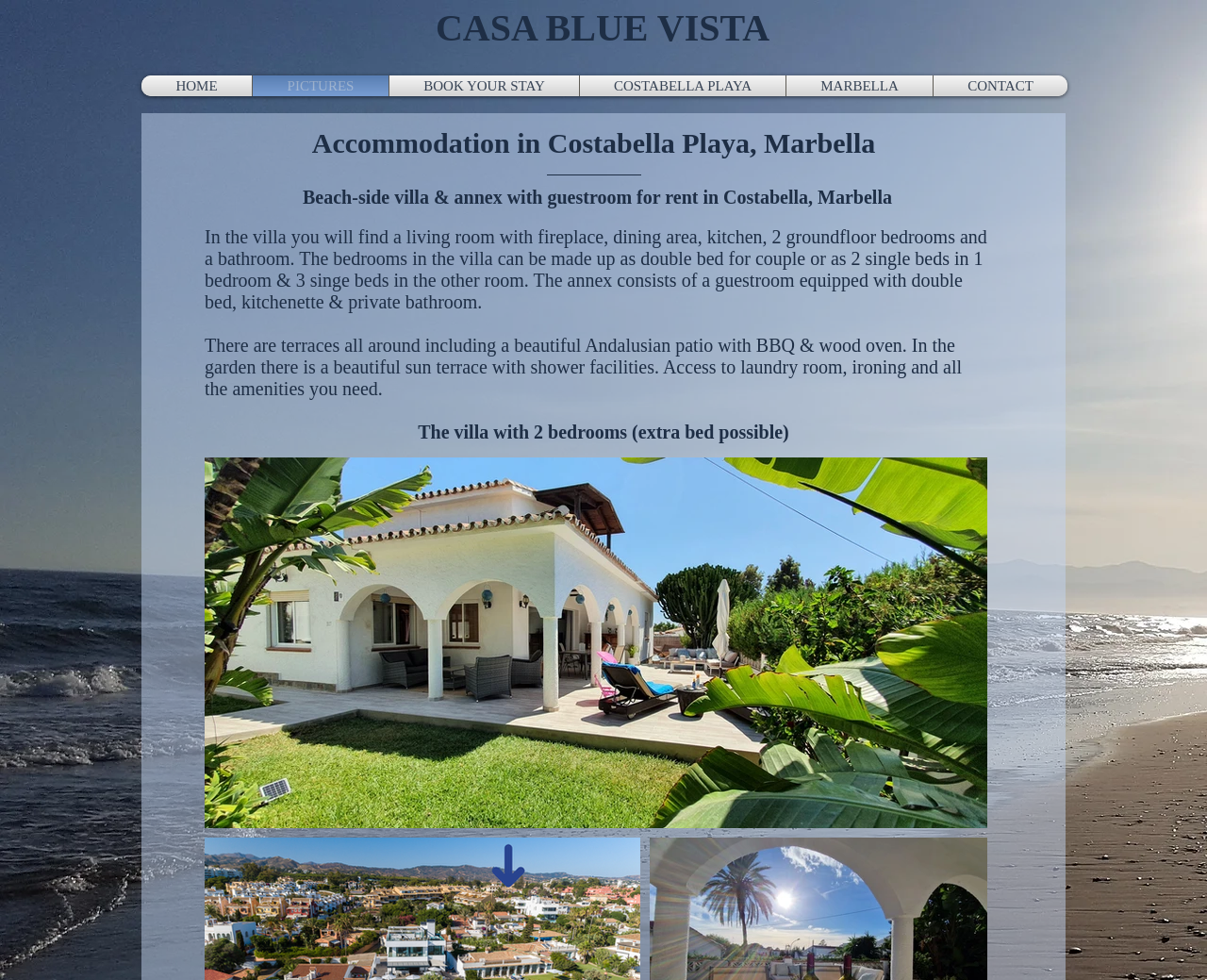From the given element description: "BOOK YOUR STAY", find the bounding box for the UI element. Provide the coordinates as four float numbers between 0 and 1, in the order [left, top, right, bottom].

[0.327, 0.077, 0.476, 0.098]